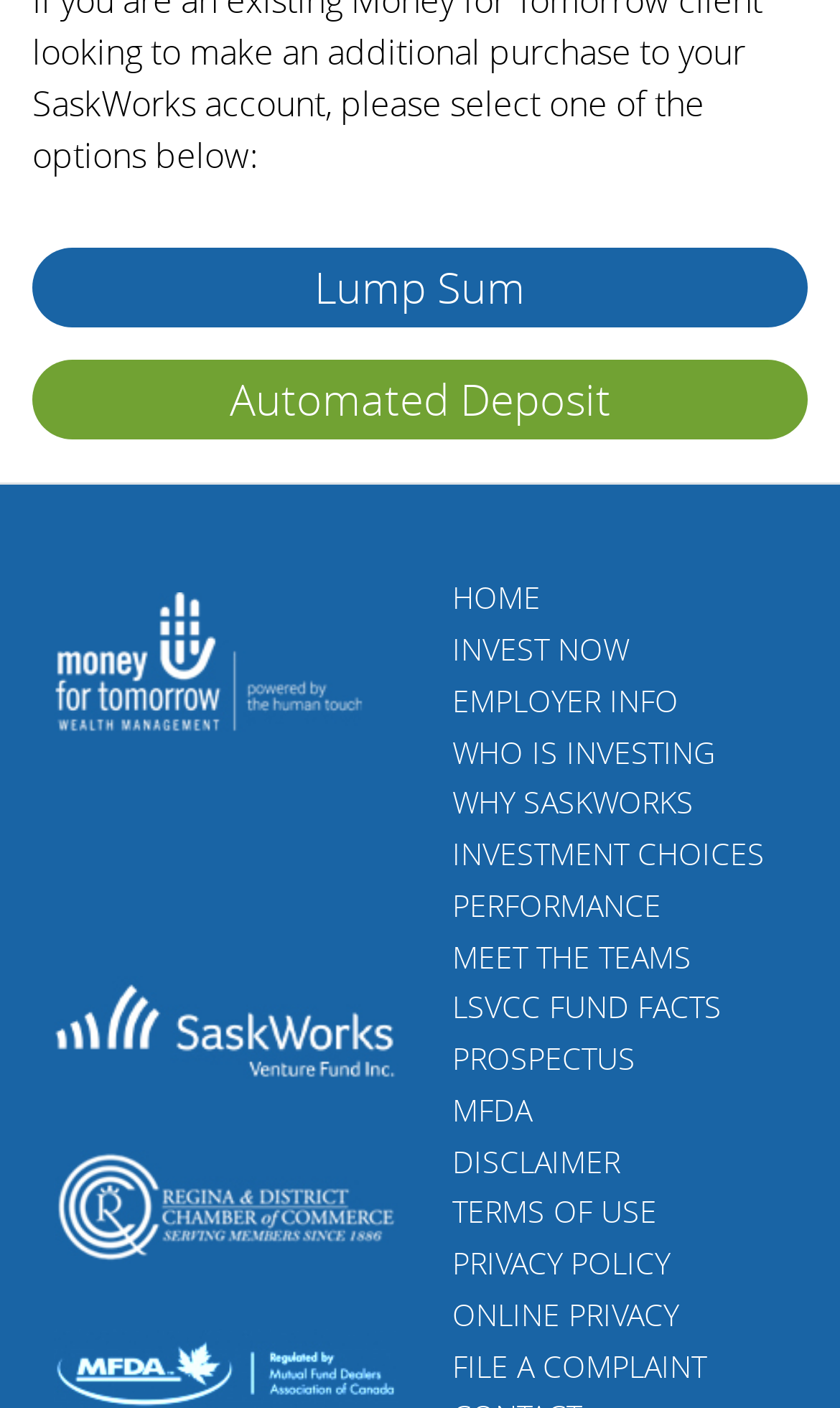Provide your answer to the question using just one word or phrase: Is there a link to a prospectus on the webpage?

Yes